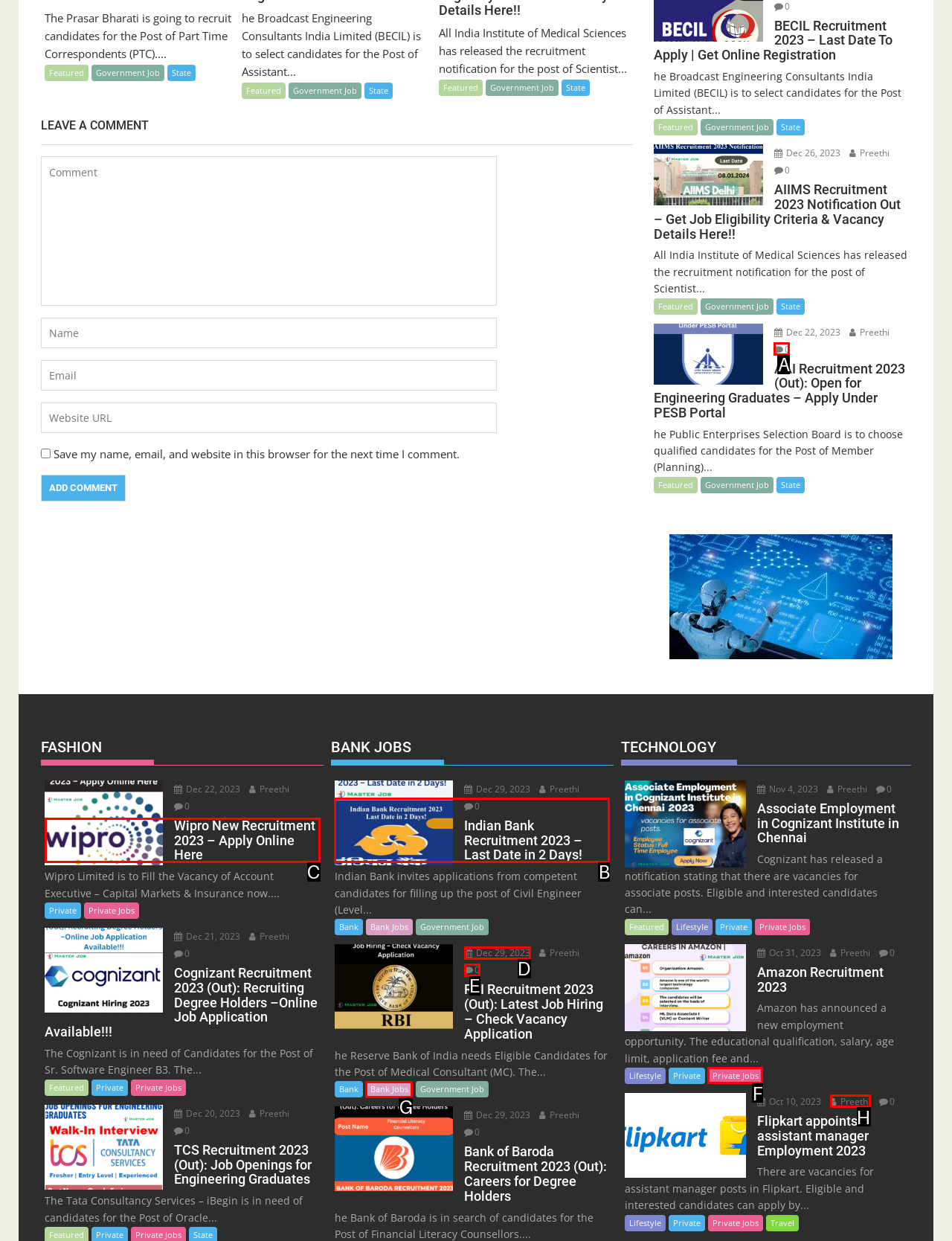Specify which UI element should be clicked to accomplish the task: Click on the 'Africa' category. Answer with the letter of the correct choice.

None